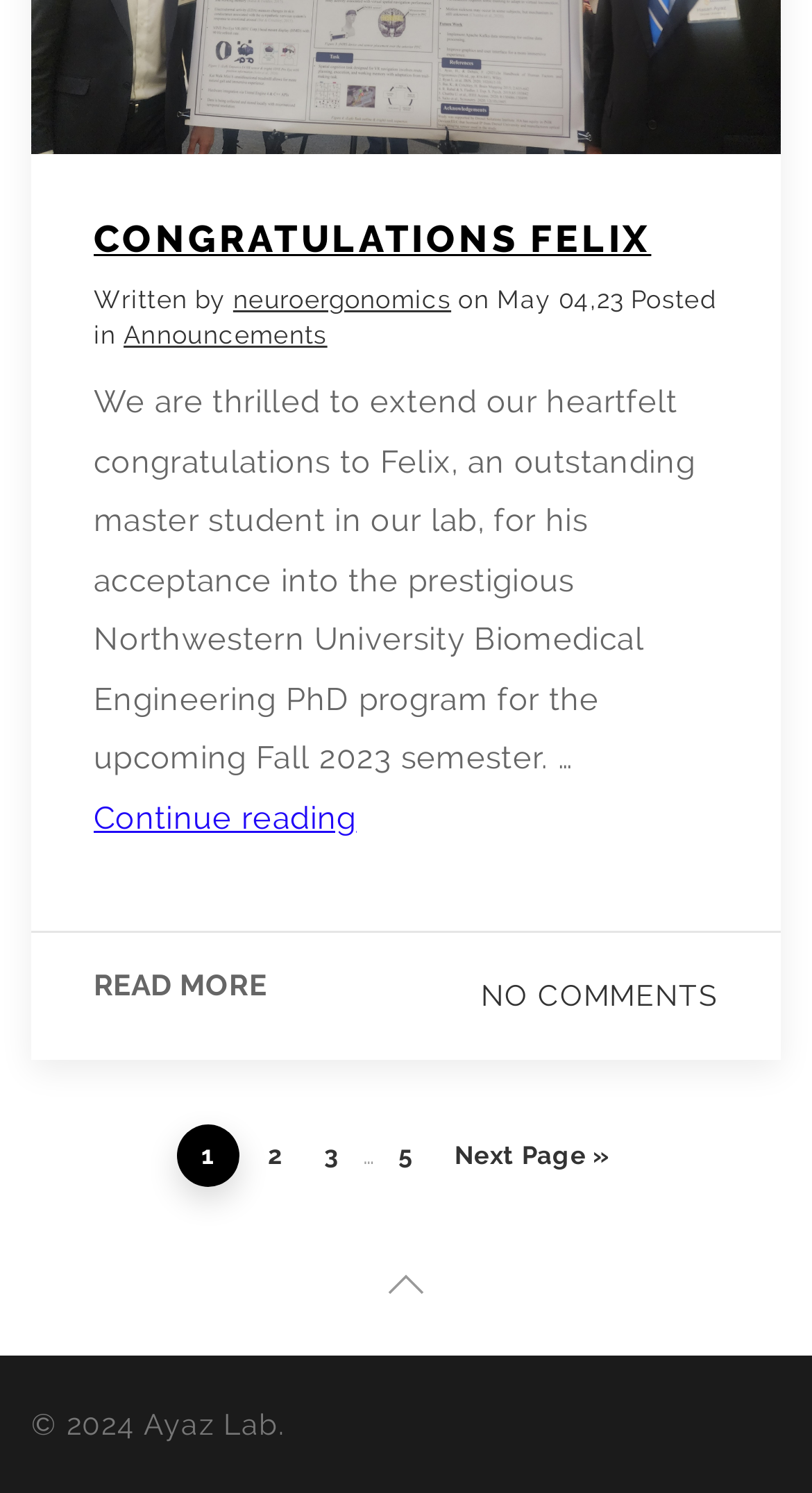Please locate the bounding box coordinates for the element that should be clicked to achieve the following instruction: "Read the article by clicking 'Continue reading'". Ensure the coordinates are given as four float numbers between 0 and 1, i.e., [left, top, right, bottom].

[0.115, 0.535, 0.439, 0.561]